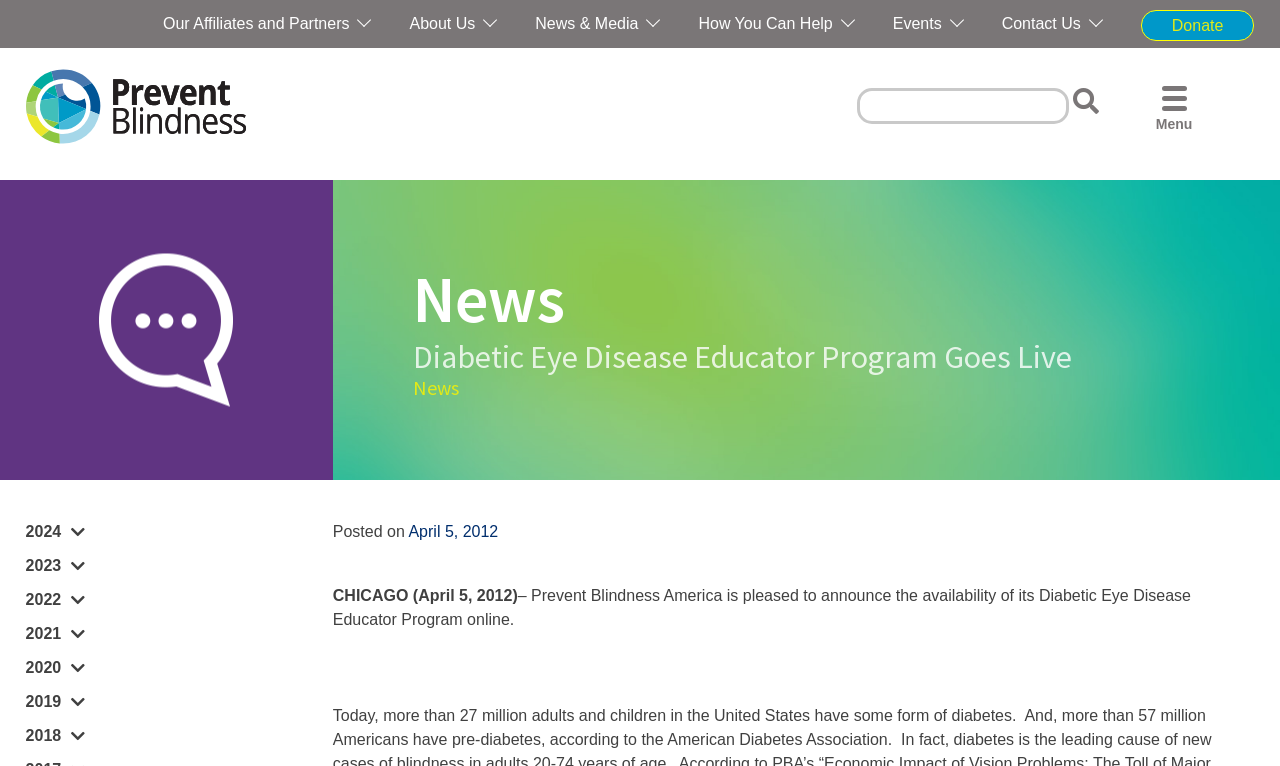Identify the bounding box coordinates for the UI element that matches this description: "April 5, 2012May 25, 2022".

[0.319, 0.683, 0.389, 0.705]